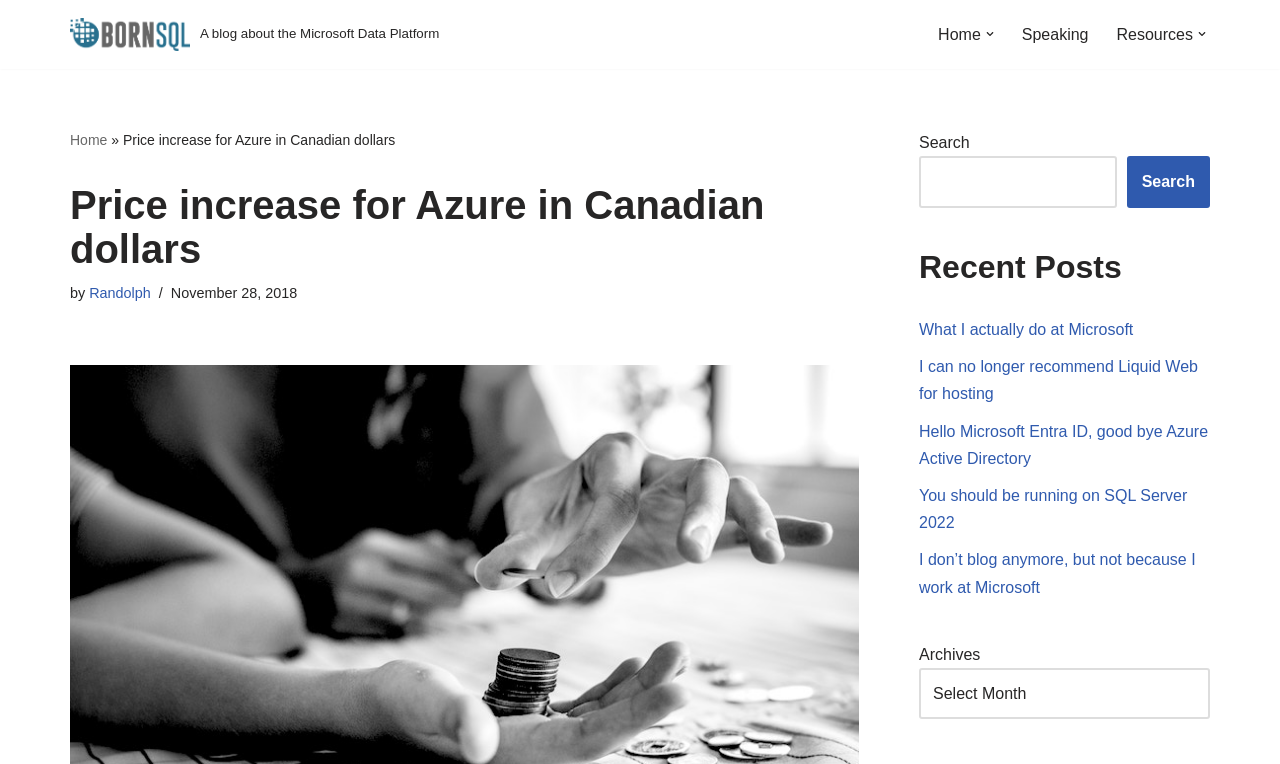Describe every aspect of the webpage comprehensively.

This webpage is a blog post titled "Price increase for Azure in Canadian dollars" on the "Born SQL" blog, which focuses on the Microsoft Data Platform. At the top left, there is a "Skip to content" link, followed by the blog title and a primary navigation menu on the right. The navigation menu has links to "Home", "Speaking", "Resources", and a dropdown menu.

Below the navigation menu, there is a heading with the blog post title, followed by the author's name, "Randolph", and the publication date, "November 28, 2018". The main content of the blog post is not explicitly described in the accessibility tree, but it appears to be a text-based article.

On the right side of the page, there is a search bar with a "Search" button. Below the search bar, there is a "Recent Posts" section with five links to other blog posts, including "What I actually do at Microsoft", "I can no longer recommend Liquid Web for hosting", and others. Finally, there is an "Archives" section with a dropdown menu.